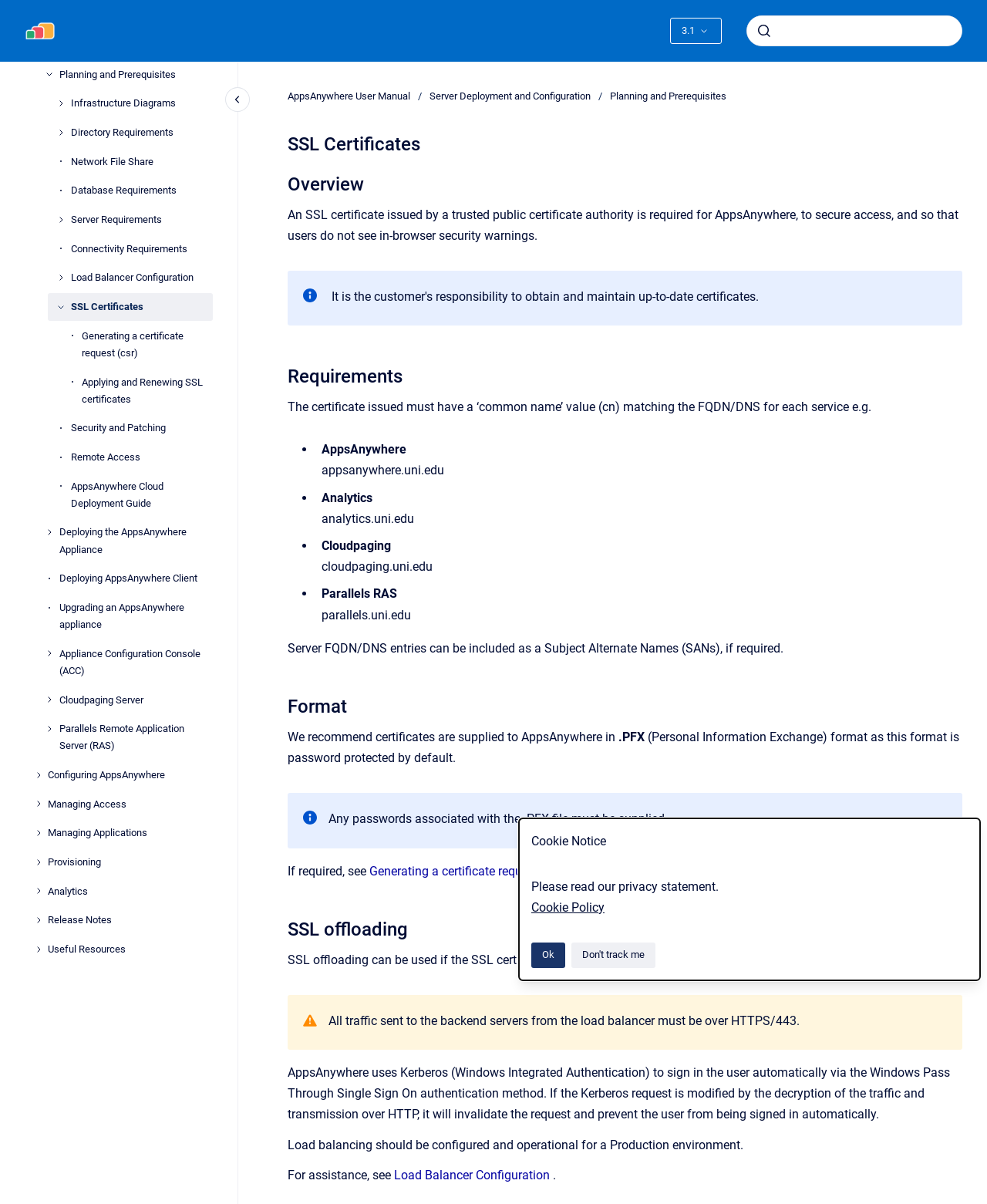Identify the bounding box coordinates of the element that should be clicked to fulfill this task: "view release notes". The coordinates should be provided as four float numbers between 0 and 1, i.e., [left, top, right, bottom].

[0.048, 0.753, 0.216, 0.776]